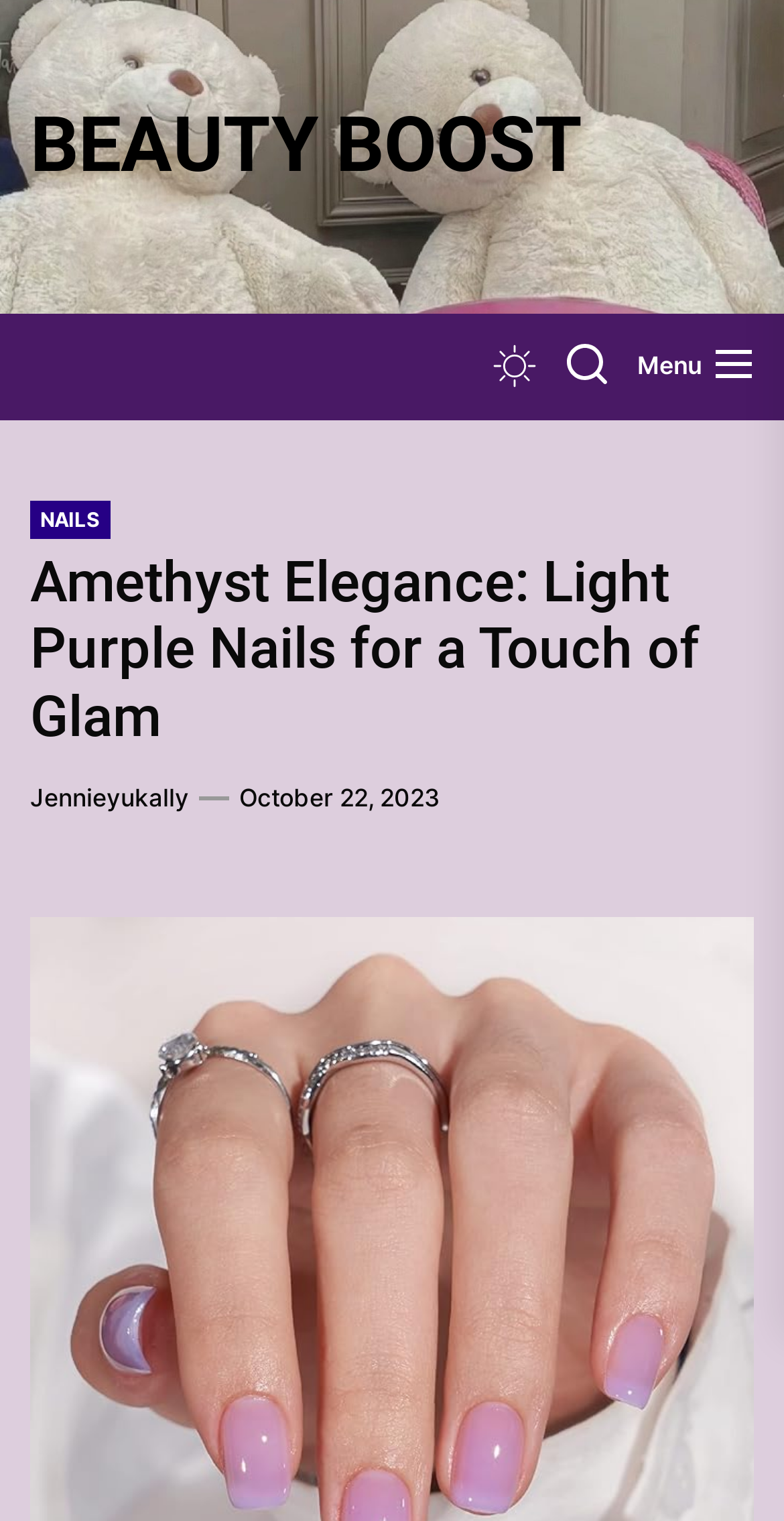Who is the author of the article?
Answer briefly with a single word or phrase based on the image.

Jennieyukally